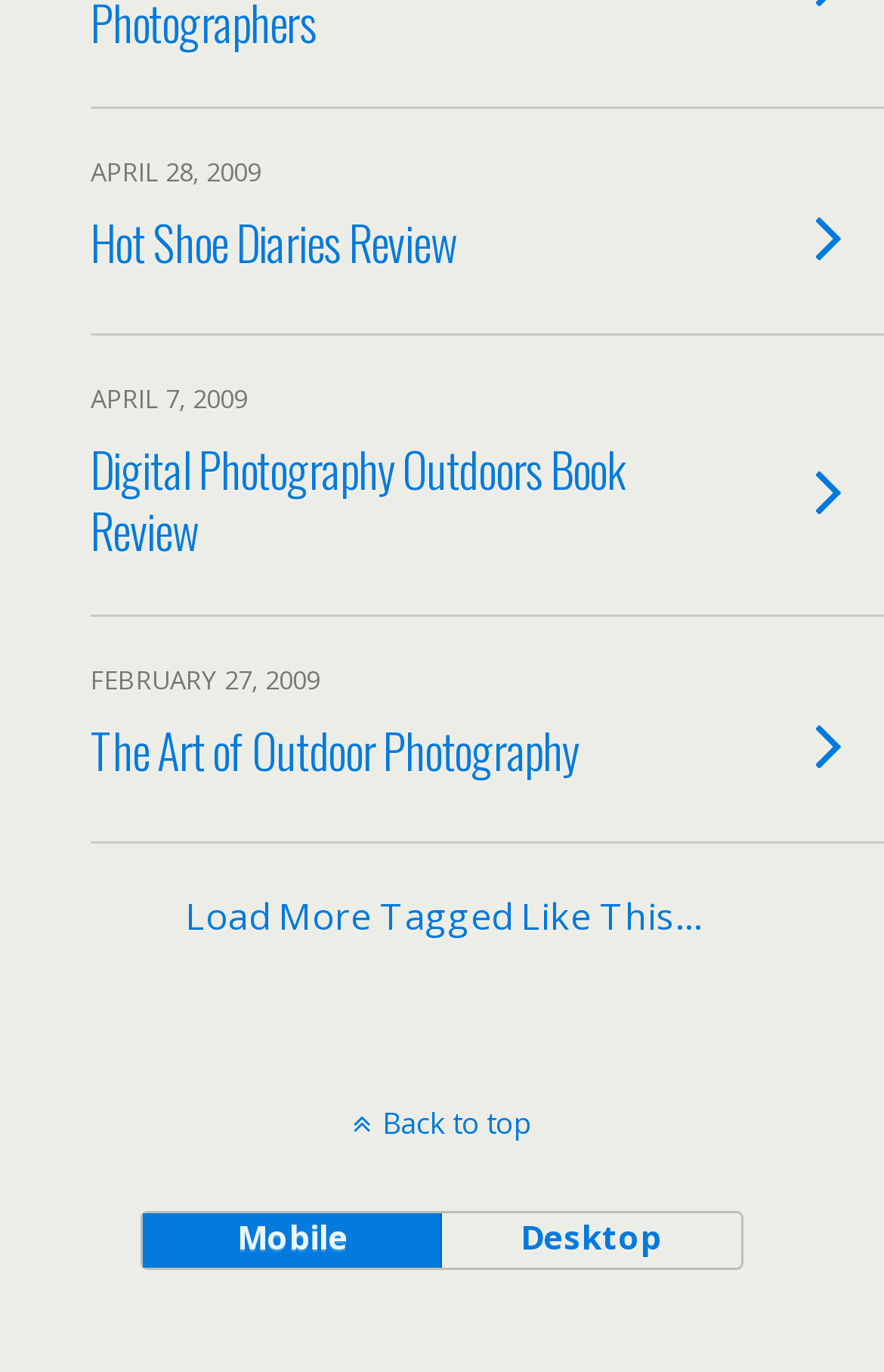Find the bounding box coordinates for the UI element that matches this description: "Load more tagged like this…".

[0.0, 0.615, 1.0, 0.721]